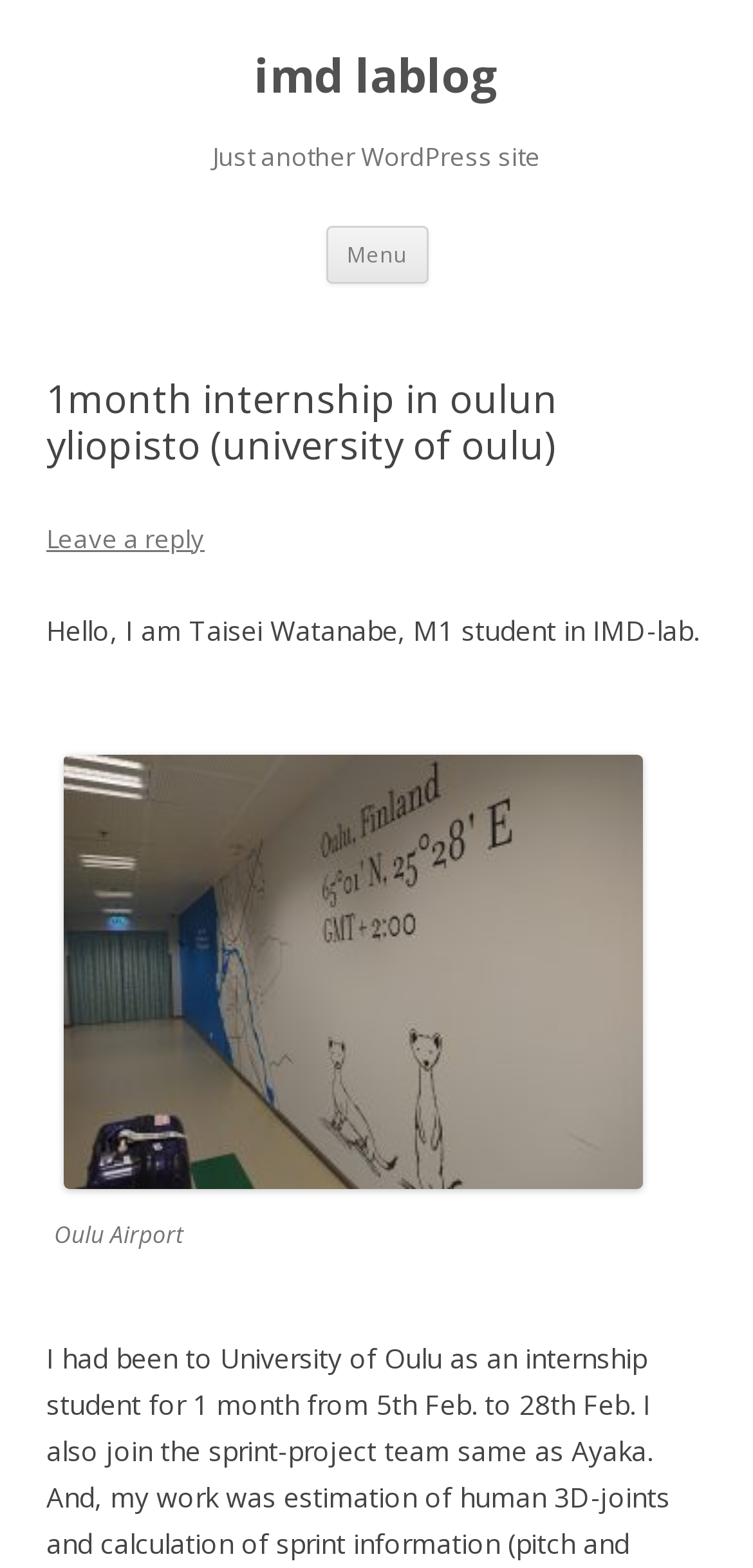Given the element description "parent_node: Oulu Airport" in the screenshot, predict the bounding box coordinates of that UI element.

[0.072, 0.481, 0.867, 0.758]